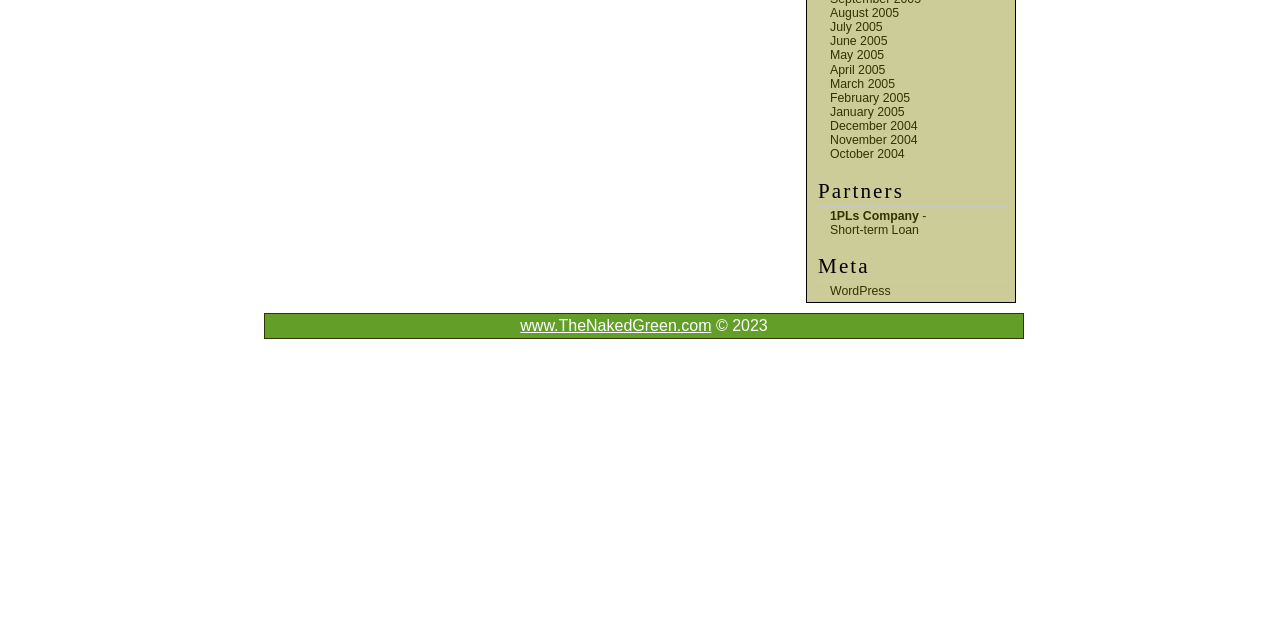Using the format (top-left x, top-left y, bottom-right x, bottom-right y), and given the element description, identify the bounding box coordinates within the screenshot: VST

None